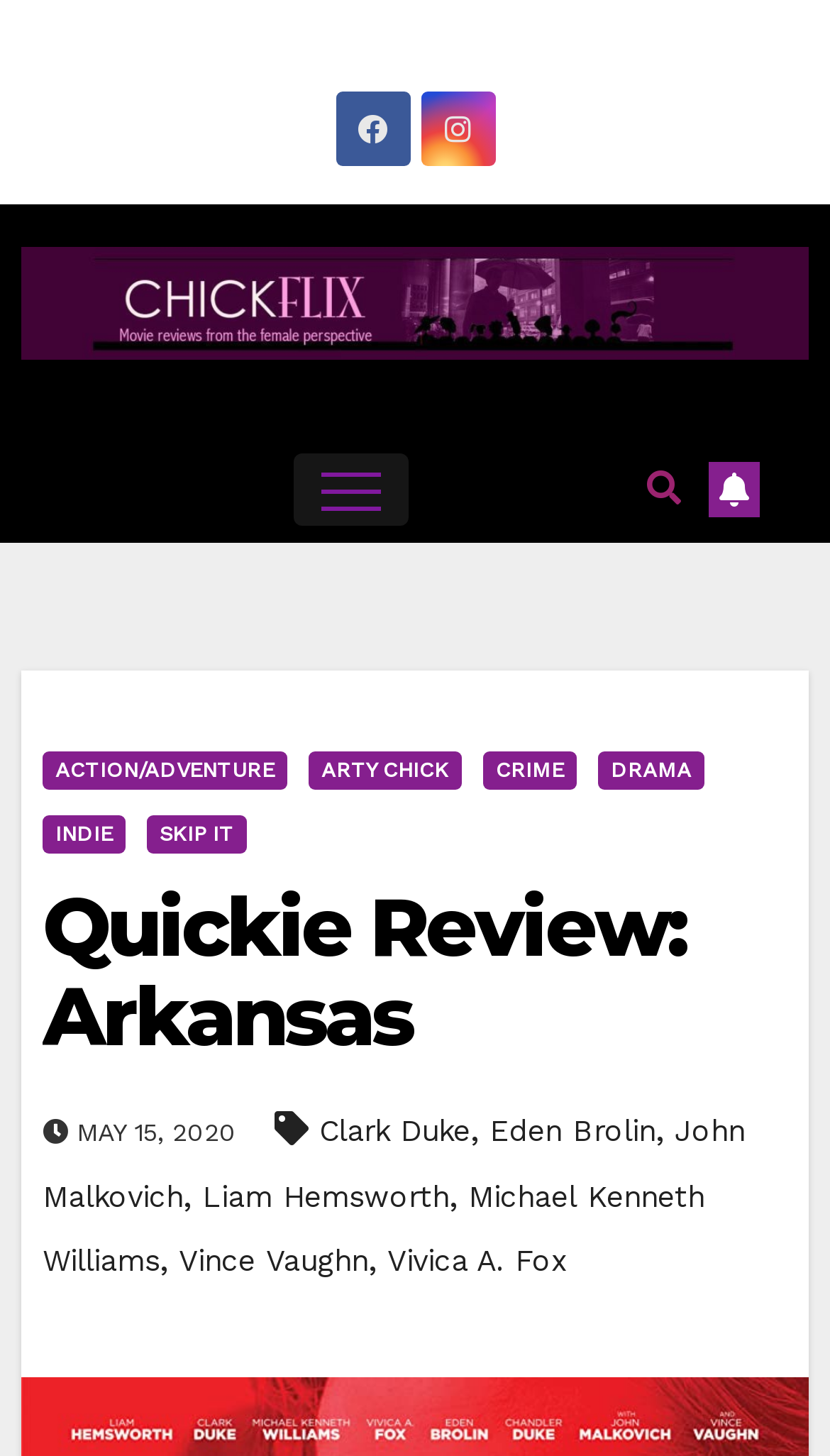Who are the cast members of the movie Arkansas?
Use the image to answer the question with a single word or phrase.

Multiple actors